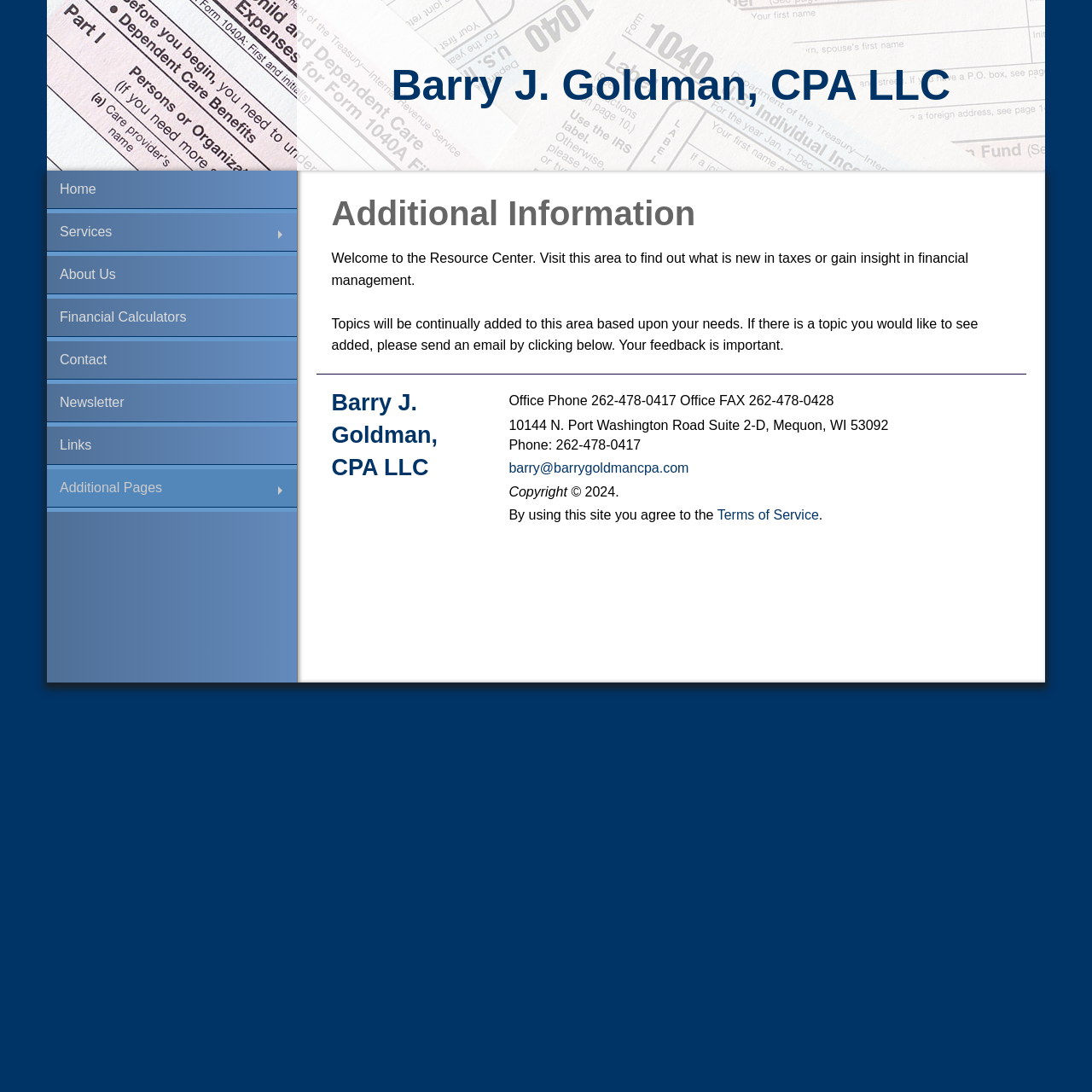Locate the bounding box coordinates of the area where you should click to accomplish the instruction: "Click barry@barrygoldmancpa.com".

[0.466, 0.422, 0.631, 0.435]